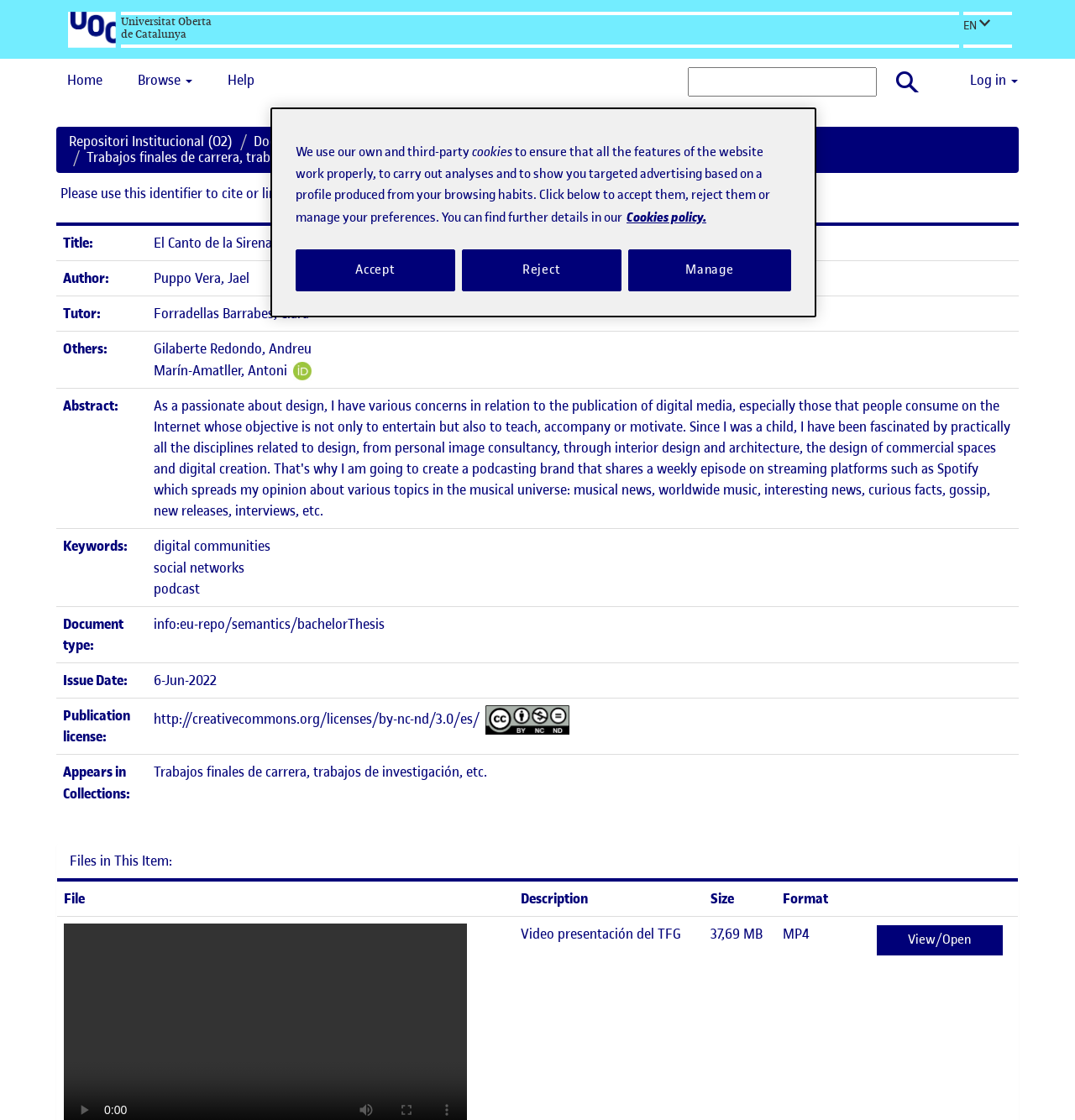Based on the image, provide a detailed response to the question:
What is the publication license of the item?

The publication license of the item can be found in the table on the webpage, in the eighth row, where it is written as 'http://creativecommons.org/licenses/by-nc-nd/3.0/es/'.